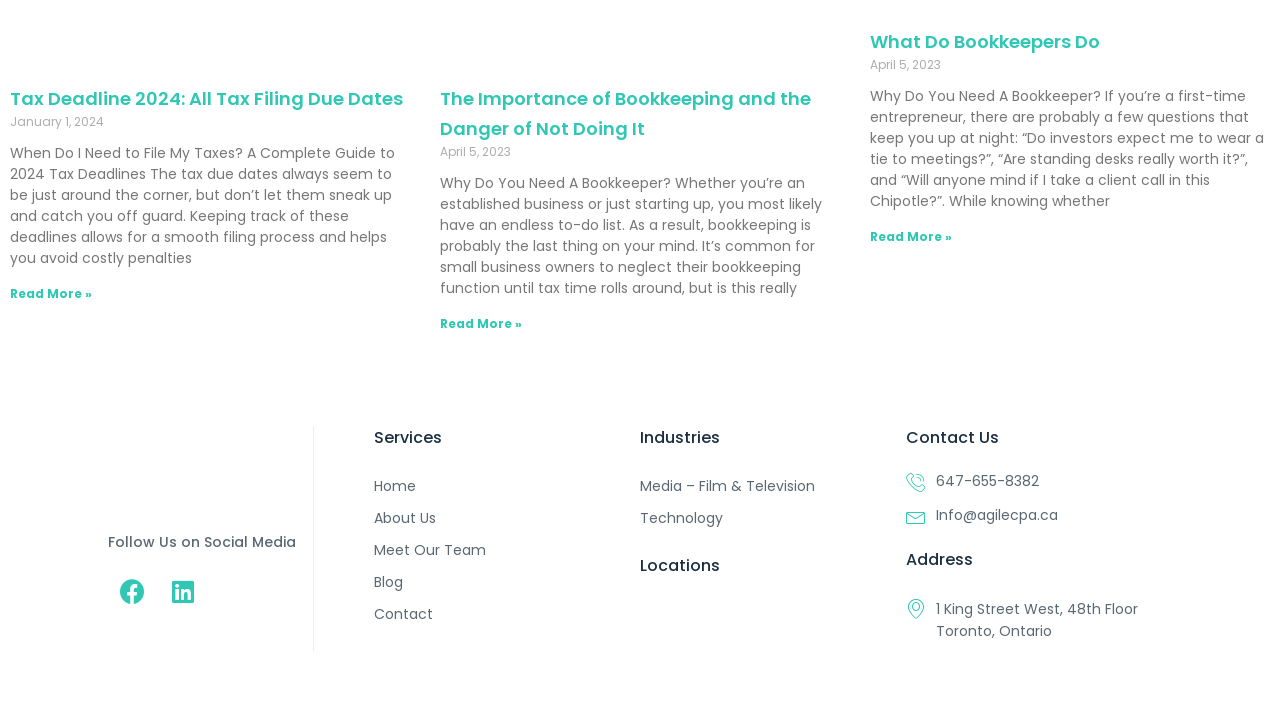Find the bounding box coordinates for the UI element whose description is: "About Us". The coordinates should be four float numbers between 0 and 1, in the format [left, top, right, bottom].

[0.292, 0.695, 0.5, 0.74]